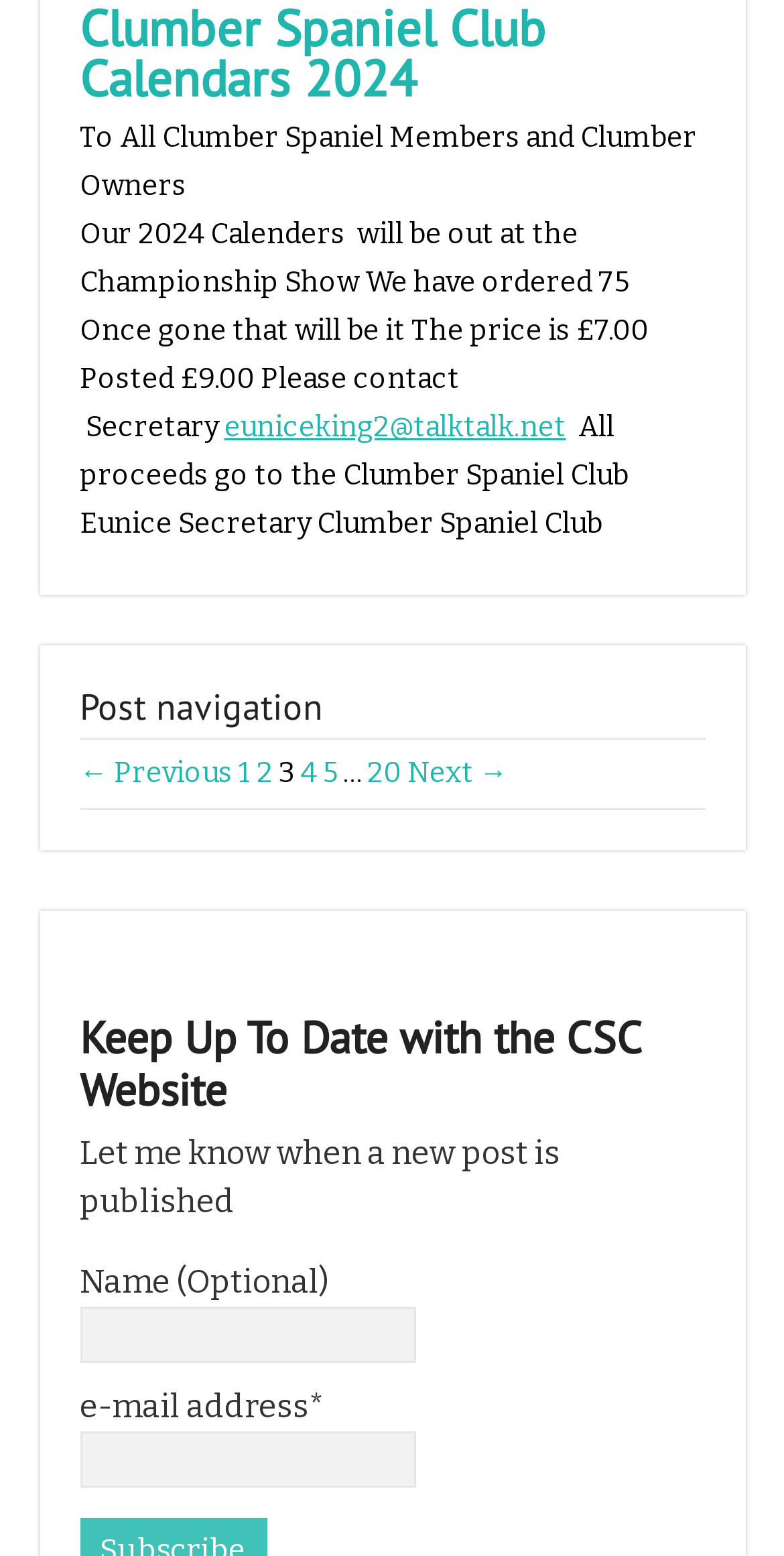Respond with a single word or phrase to the following question: What is the purpose of the calendar sales?

To raise funds for the Clumber Spaniel Club